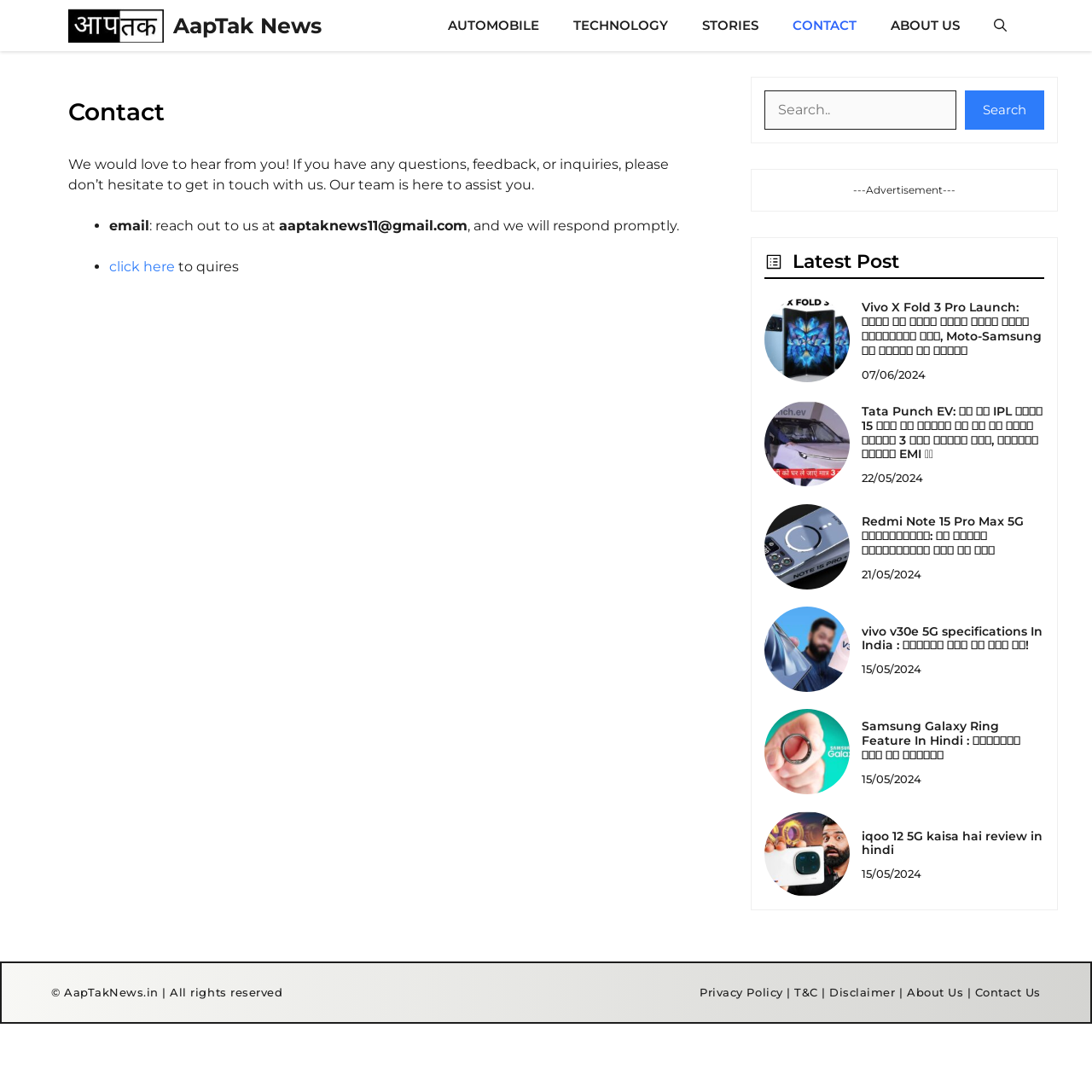Identify the bounding box coordinates necessary to click and complete the given instruction: "Enlarge the product image".

None